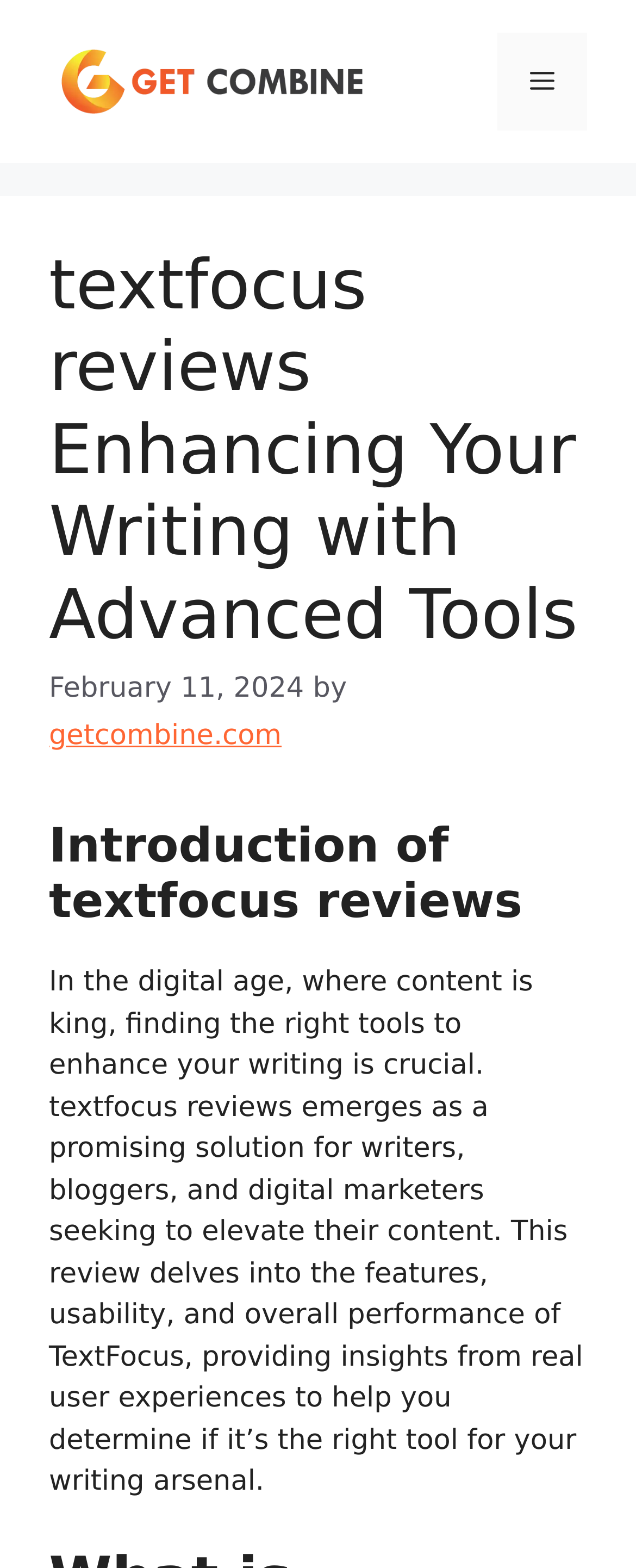Answer with a single word or phrase: 
What is the purpose of TextFocus?

Elevate content